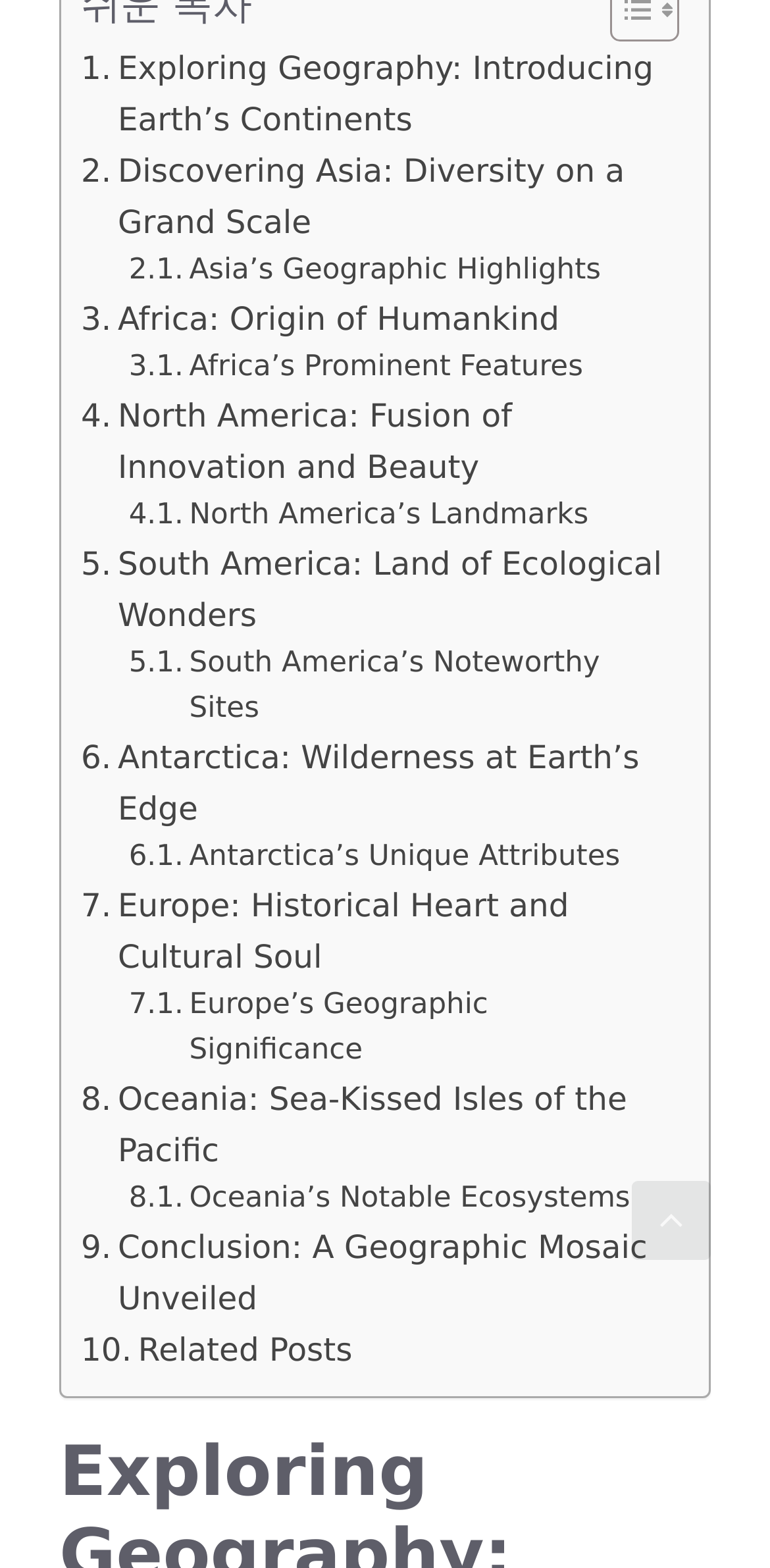What is the last link on the webpage?
Can you provide an in-depth and detailed response to the question?

The last link on the webpage is 'Related Posts' with a bounding box coordinate of [0.105, 0.845, 0.458, 0.878], which is likely to lead to more related articles or posts.